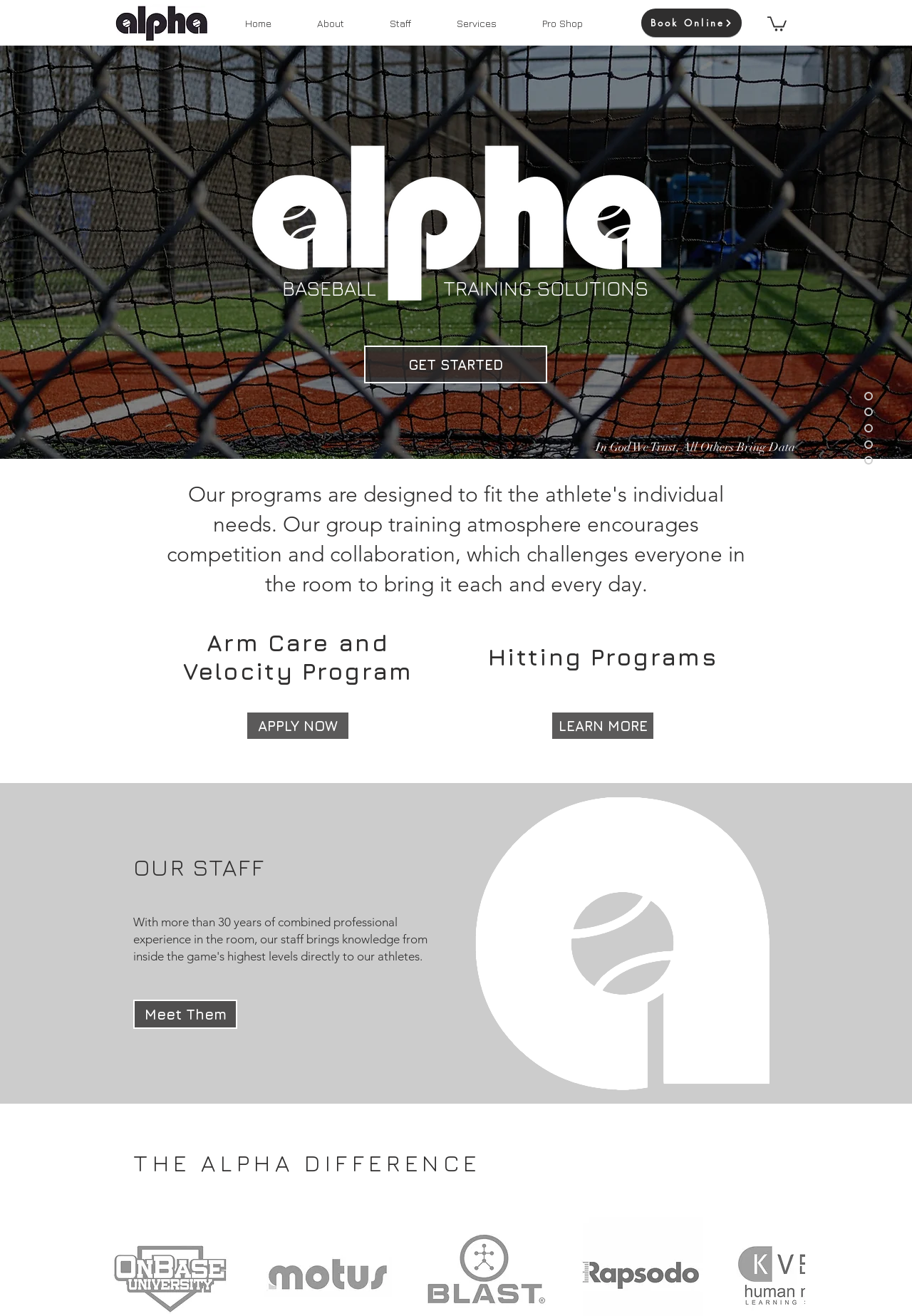Extract the bounding box for the UI element that matches this description: "Book Online".

[0.703, 0.006, 0.813, 0.028]